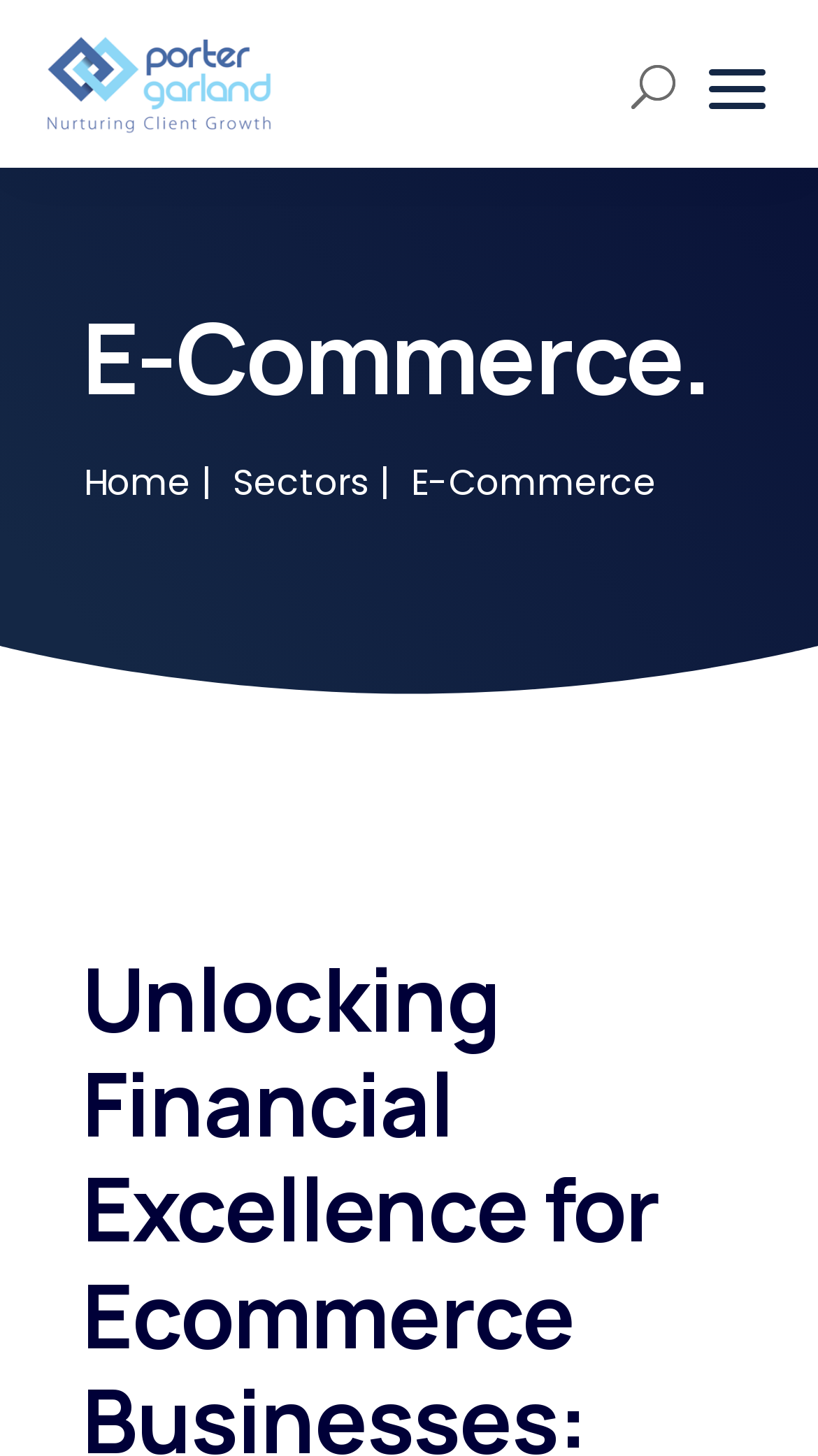Show the bounding box coordinates for the element that needs to be clicked to execute the following instruction: "Visit Porter Garland homepage". Provide the coordinates in the form of four float numbers between 0 and 1, i.e., [left, top, right, bottom].

[0.031, 0.0, 0.362, 0.115]